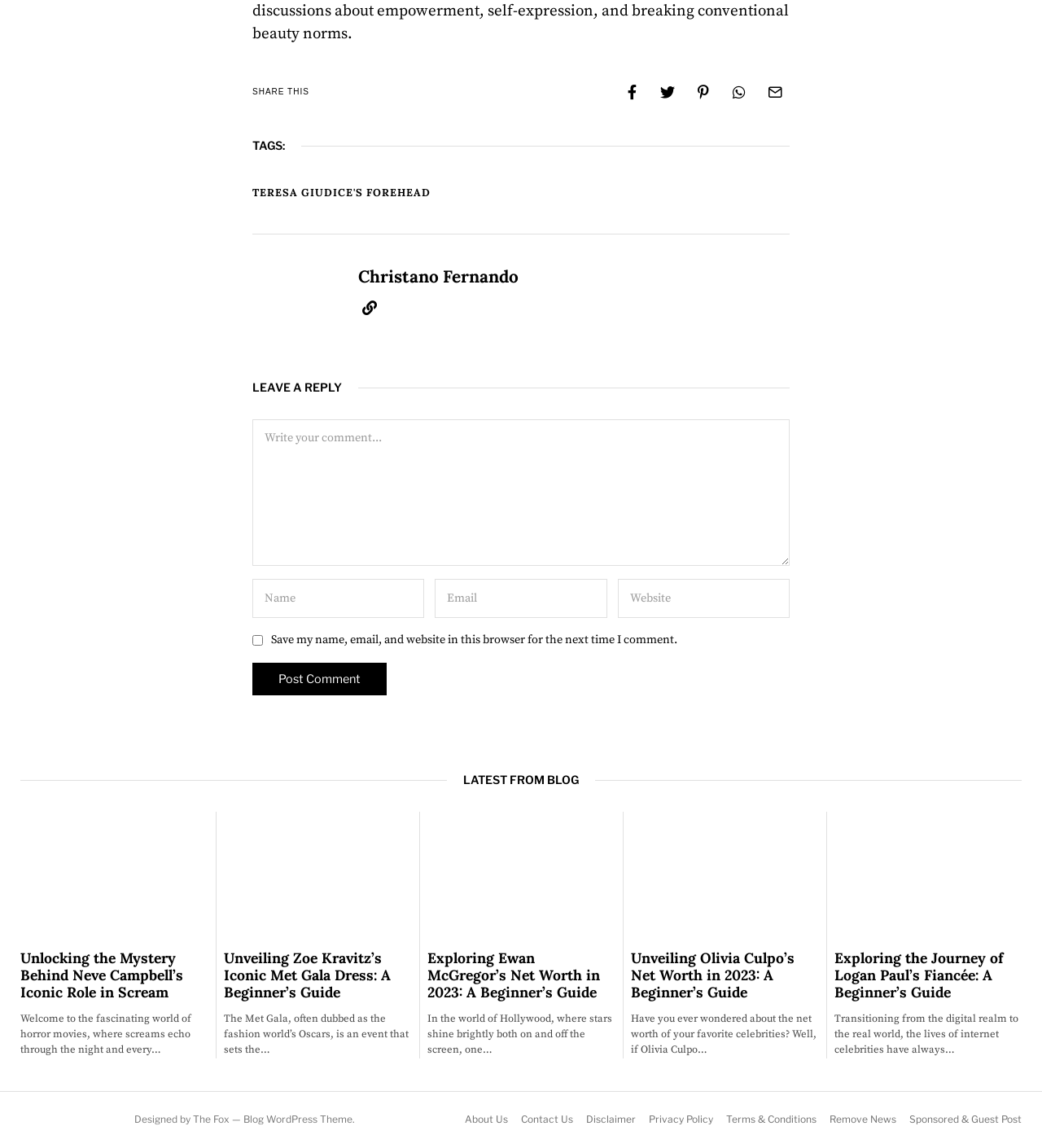Please answer the following question using a single word or phrase: 
What is the function of the 'Post Comment' button?

To submit a comment